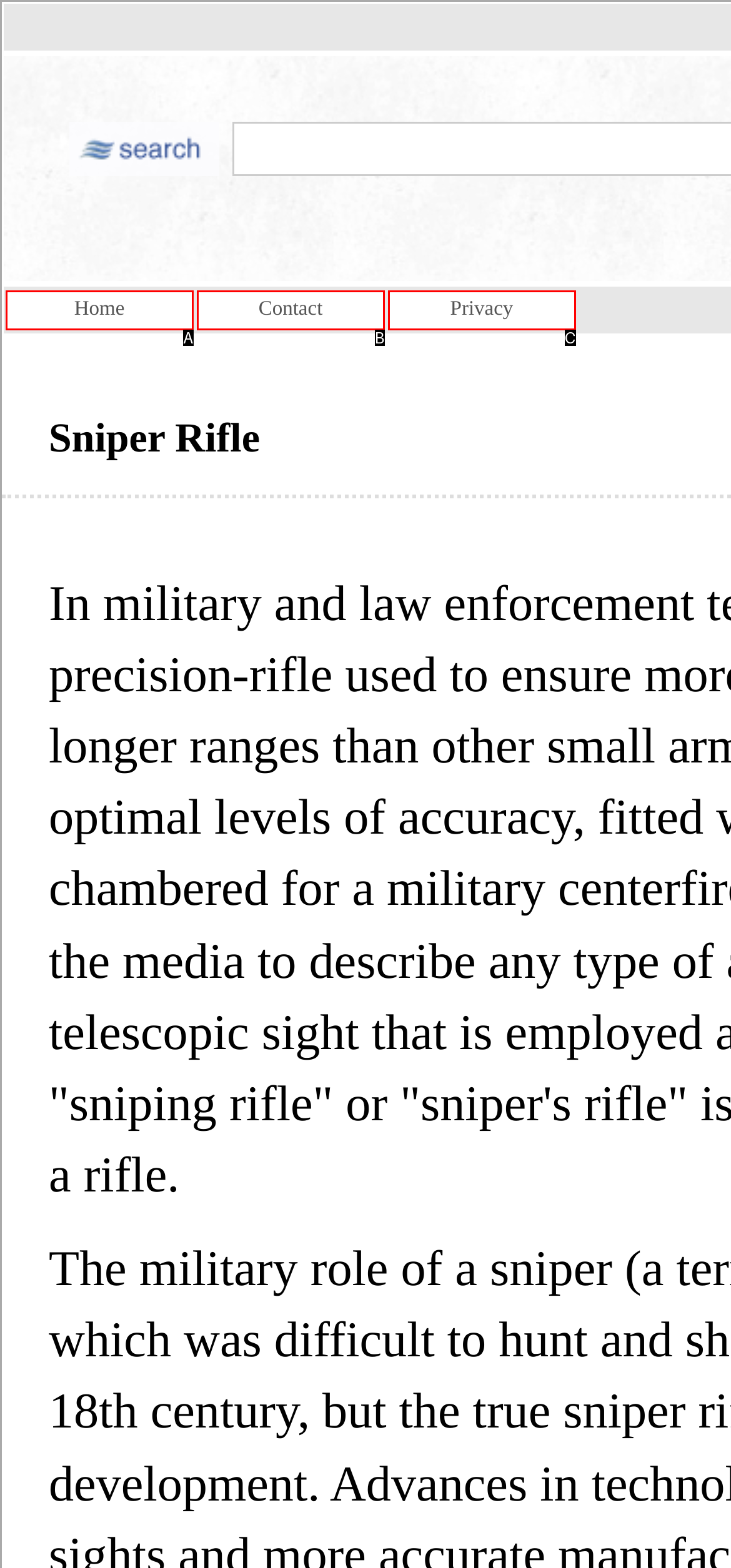Which HTML element matches the description: Privacy the best? Answer directly with the letter of the chosen option.

C